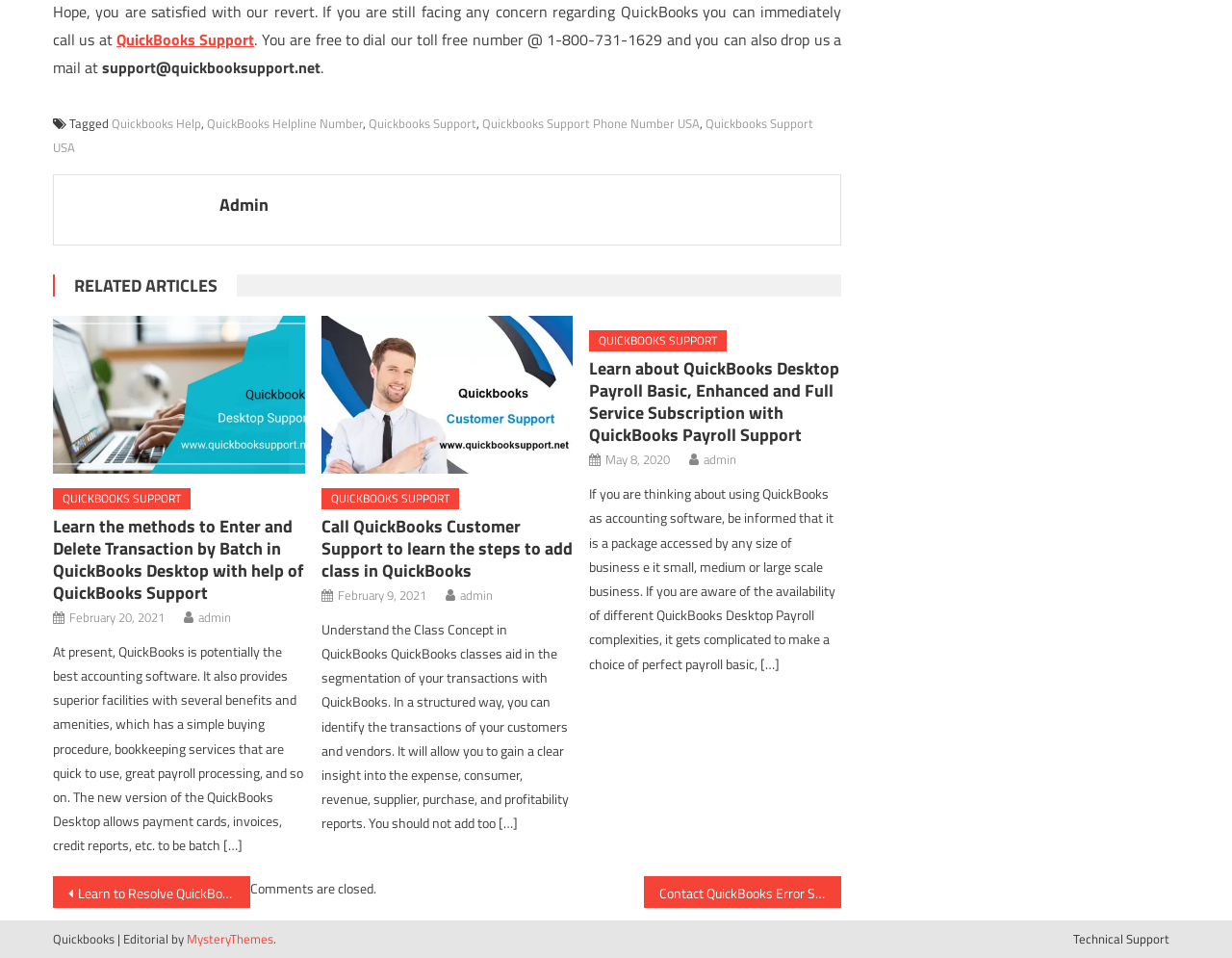Please find the bounding box coordinates for the clickable element needed to perform this instruction: "Contact QuickBooks Error Support to Resolve Error".

[0.523, 0.915, 0.683, 0.948]